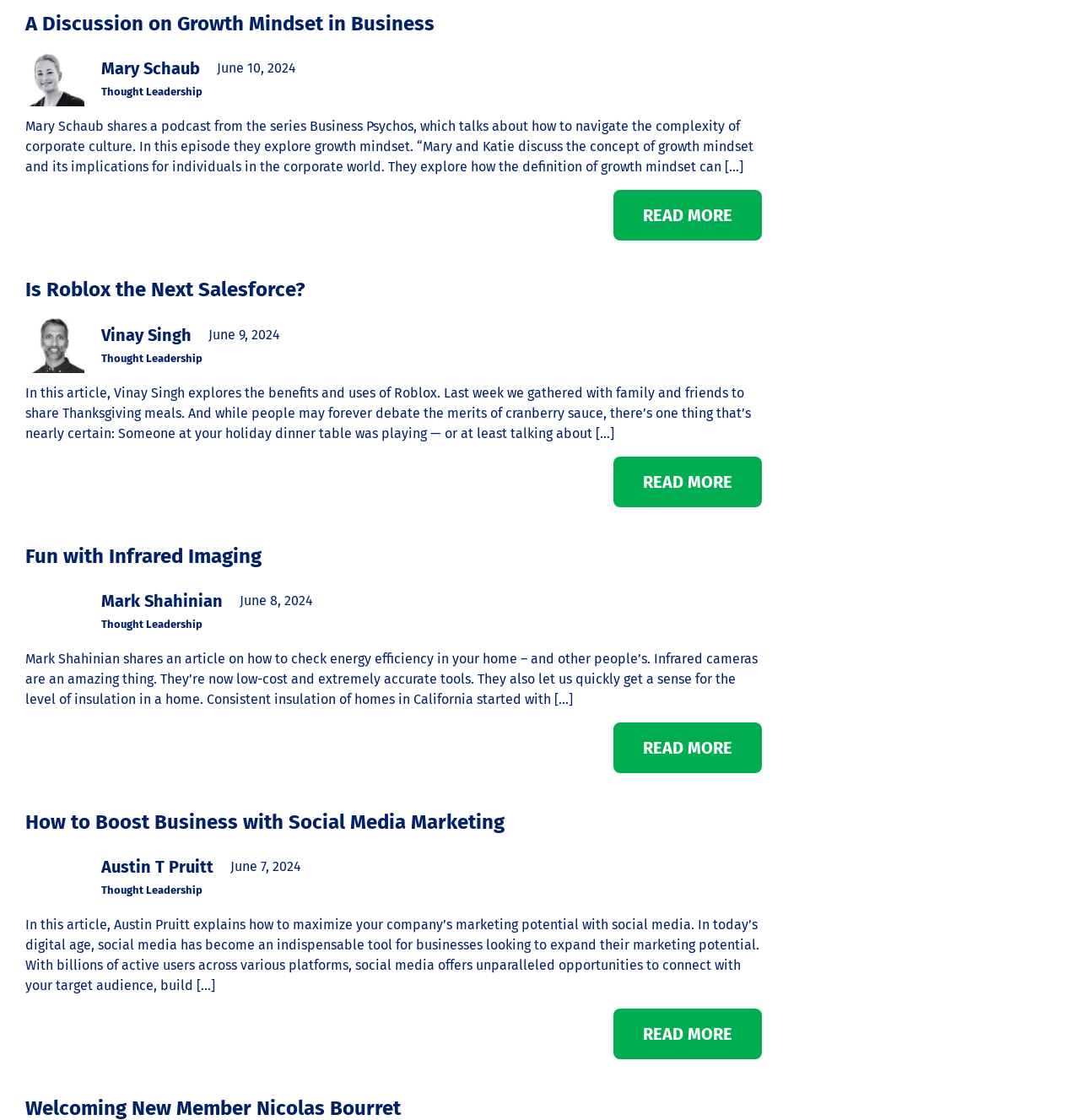Identify the bounding box coordinates for the UI element mentioned here: "Is Roblox the Next Salesforce?". Provide the coordinates as four float values between 0 and 1, i.e., [left, top, right, bottom].

[0.023, 0.248, 0.299, 0.268]